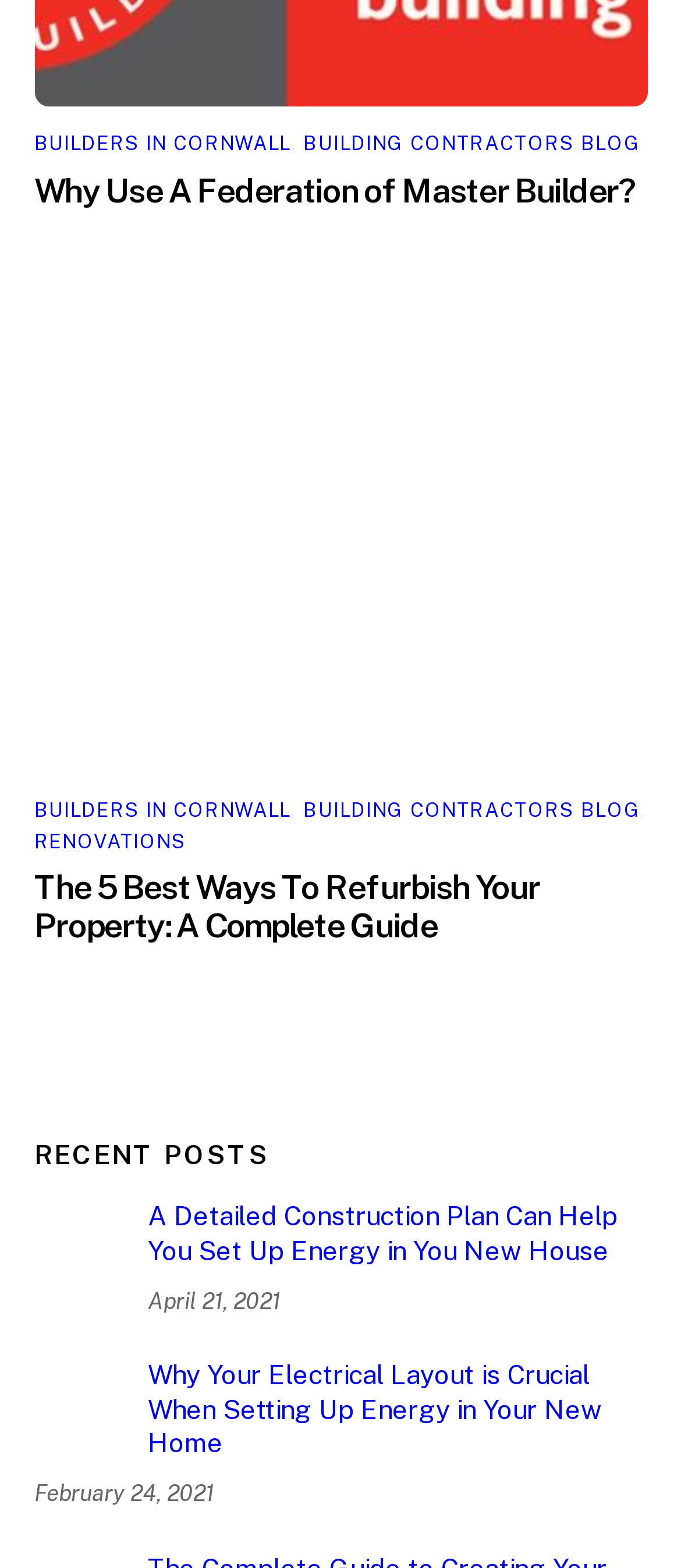Give a one-word or short phrase answer to this question: 
What is the purpose of the website?

Building contractors